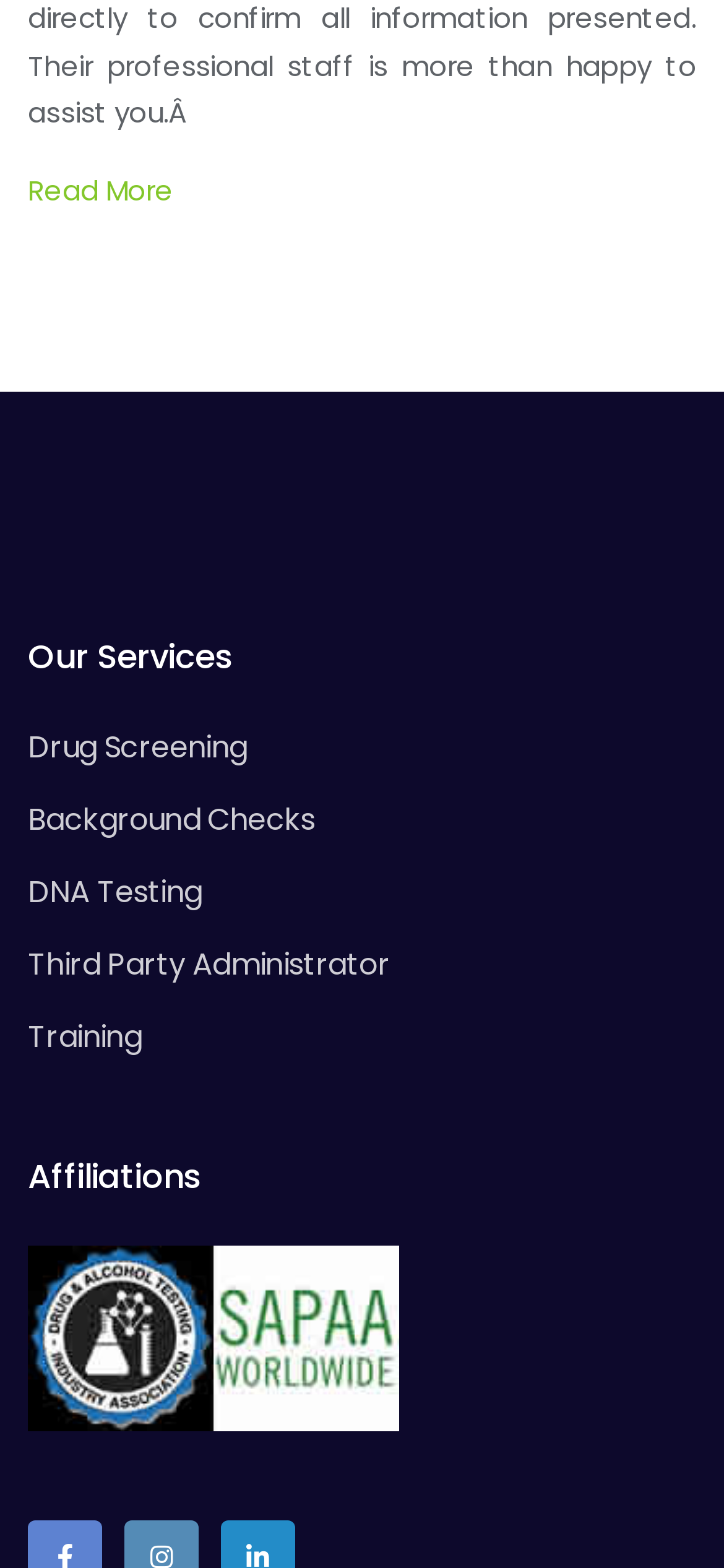Provide the bounding box for the UI element matching this description: "Third Party Administrator".

[0.038, 0.601, 0.538, 0.629]